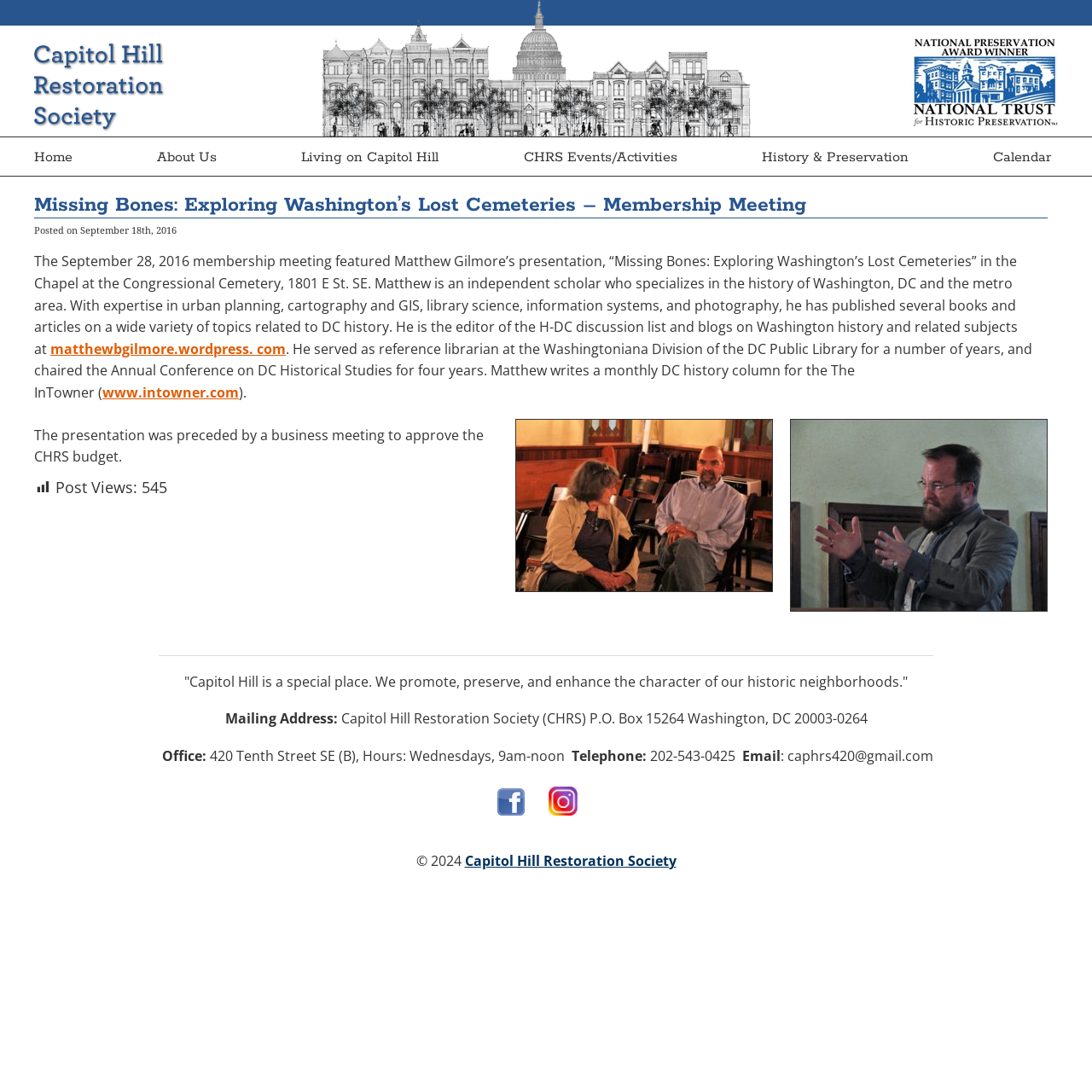Predict the bounding box coordinates of the UI element that matches this description: "alt="Visit our Facebook Page"". The coordinates should be in the format [left, top, right, bottom] with each value between 0 and 1.

[0.455, 0.749, 0.496, 0.766]